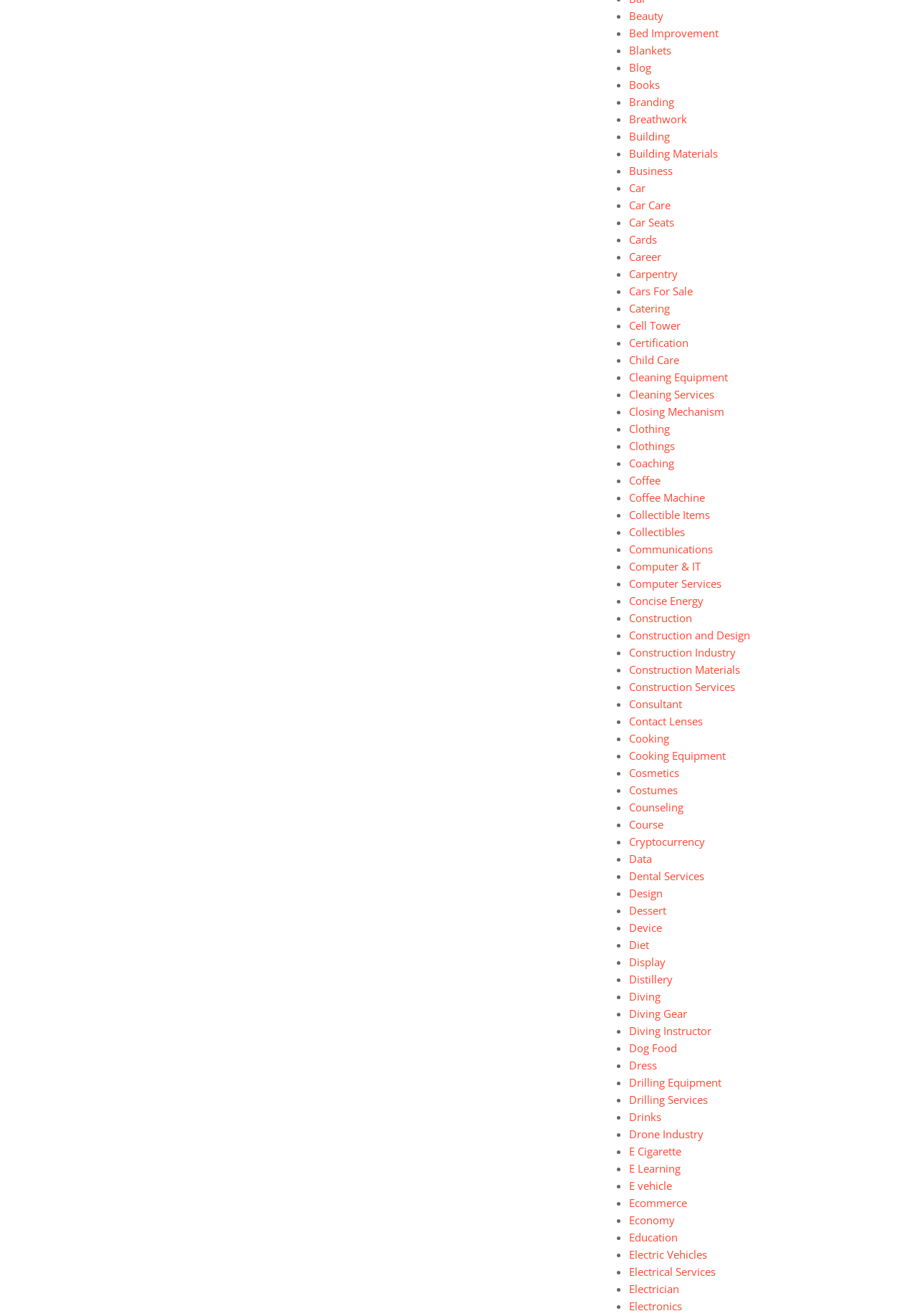Select the bounding box coordinates of the element I need to click to carry out the following instruction: "Learn about Breathwork".

[0.686, 0.085, 0.749, 0.096]